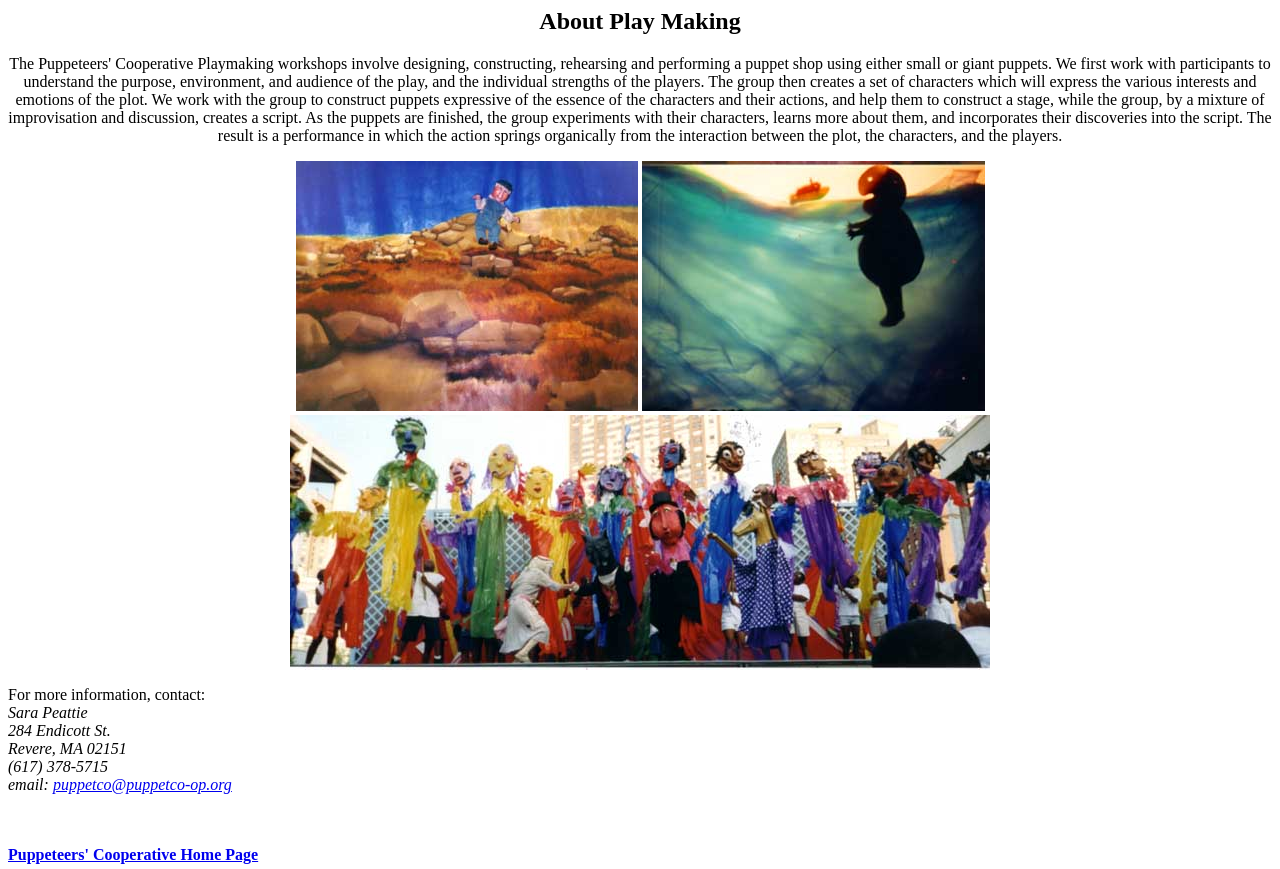Summarize the contents and layout of the webpage in detail.

The webpage is about "Play Making" and appears to be a informational page about a puppetry organization. At the top, there is a heading that reads "About Play Making". Below the heading, there are three images arranged horizontally, showcasing different types of puppets: a hand puppet, a shadow puppet, and giant puppets. 

Towards the bottom of the page, there is a section with contact information. It starts with a static text "For more information, contact:" followed by a group of text elements that provide the details. The contact information includes the name "Sara Peattie", an address "284 Endicott St., Revere, MA 02151", a phone number "(617) 378-5715", and an email address "puppetco@puppetco-op.org" which is a clickable link. 

At the very bottom of the page, there is a link to the "Puppeteers' Cooperative Home Page".